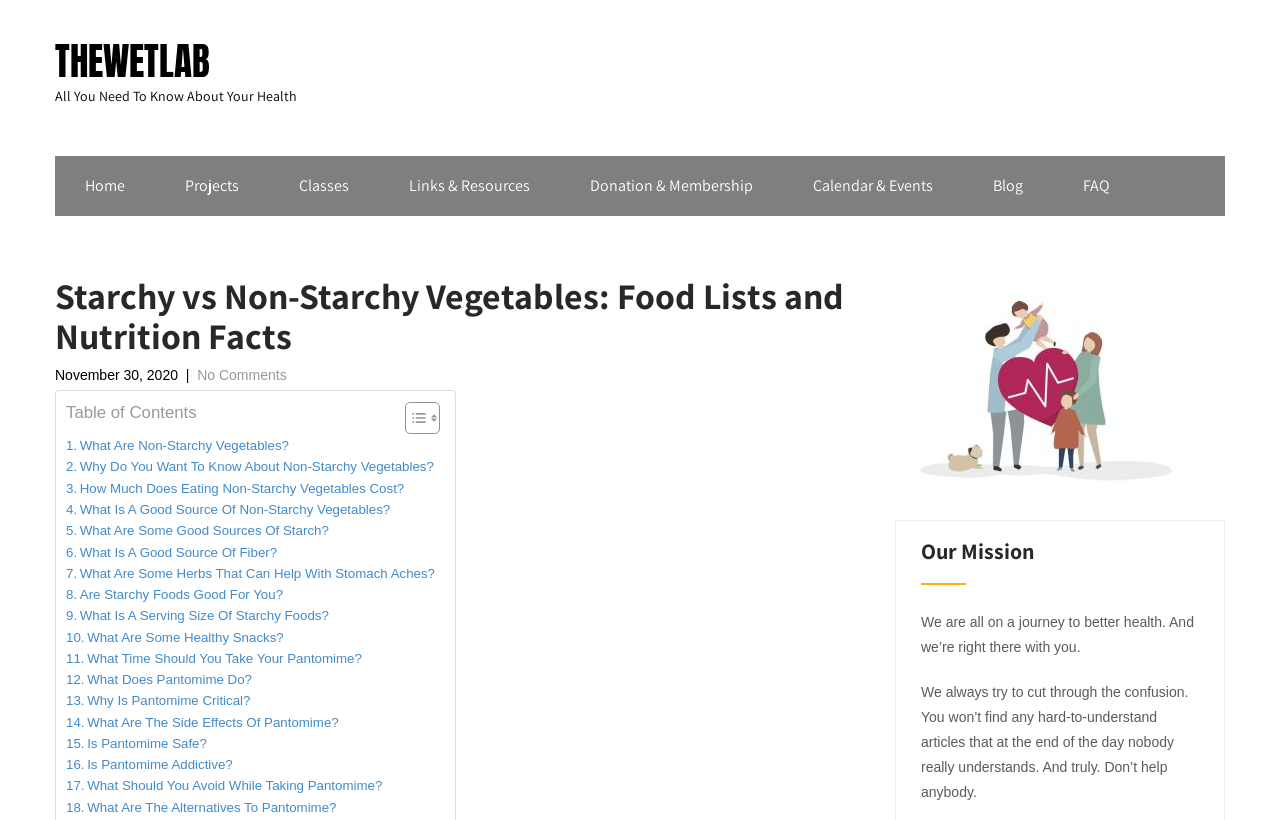What is the mission of the website?
Please answer the question as detailed as possible based on the image.

The mission of the website can be found in the 'Our Mission' section, where it says 'We always try to cut through the confusion. You won’t find any hard-to-understand articles that at the end of the day nobody really understands. And truly. Don’t help anybody.' This implies that the website aims to provide clear and helpful health information.